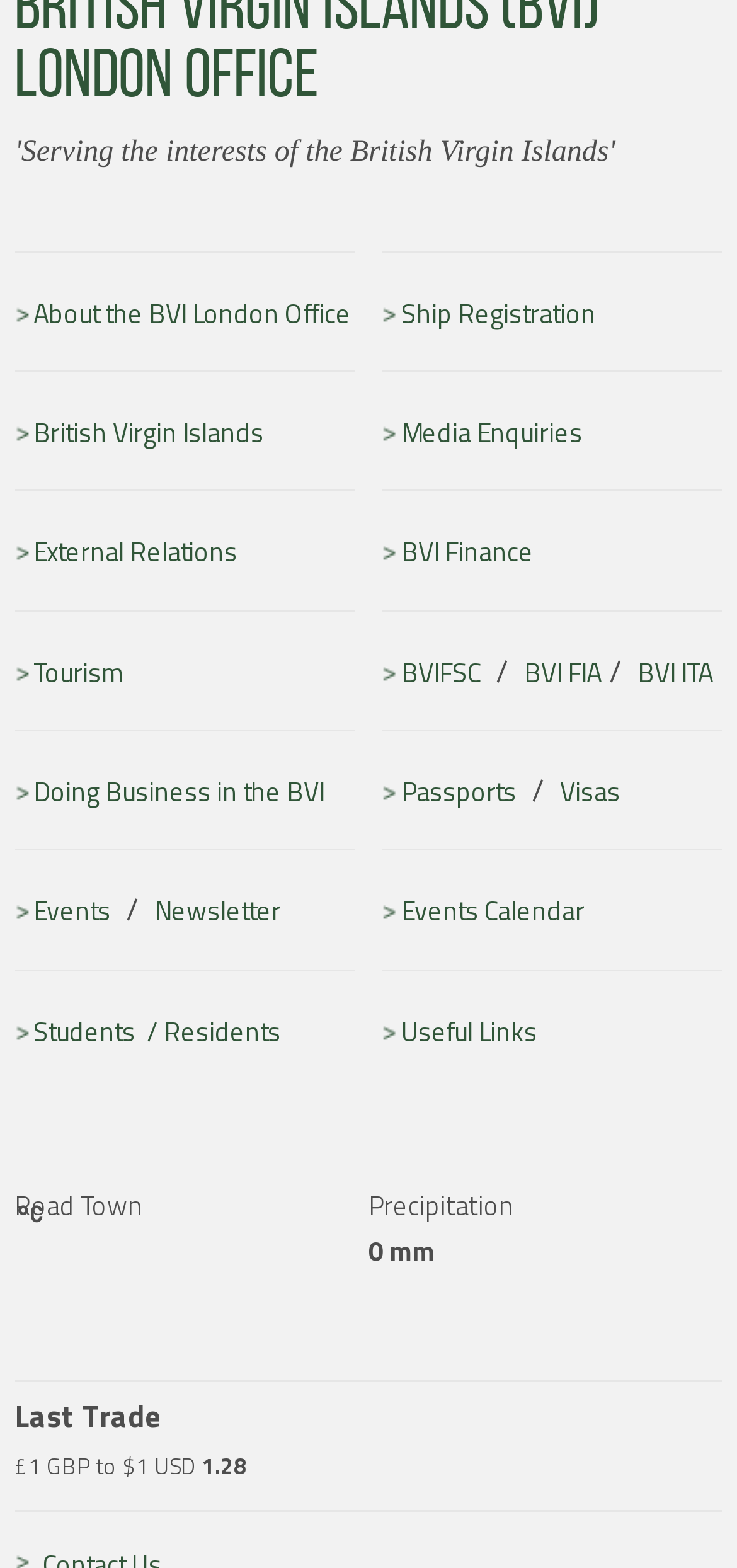What is the current precipitation in Road Town?
Please answer the question with a single word or phrase, referencing the image.

0 mm